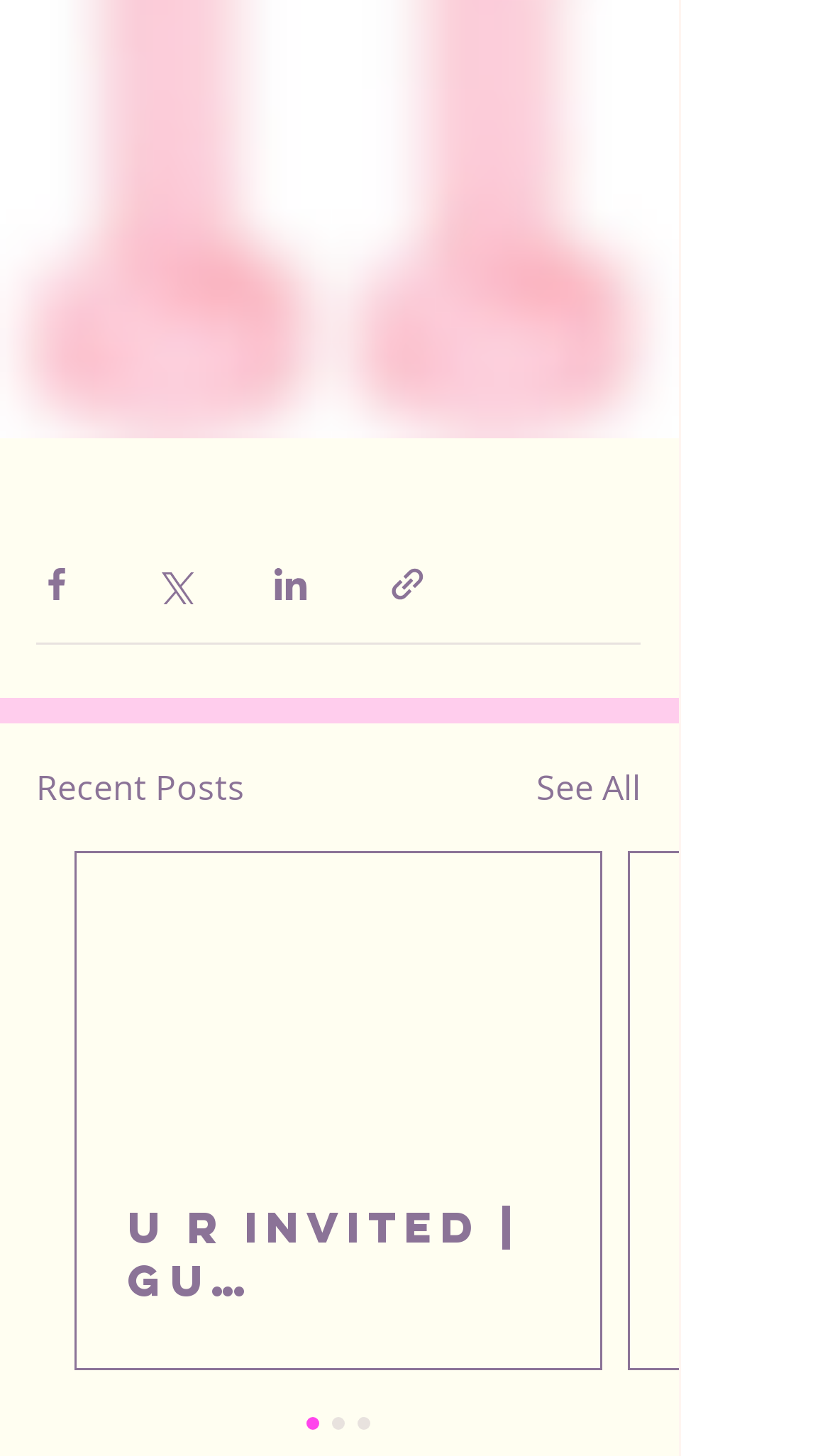Point out the bounding box coordinates of the section to click in order to follow this instruction: "View all recent posts".

[0.646, 0.524, 0.772, 0.559]